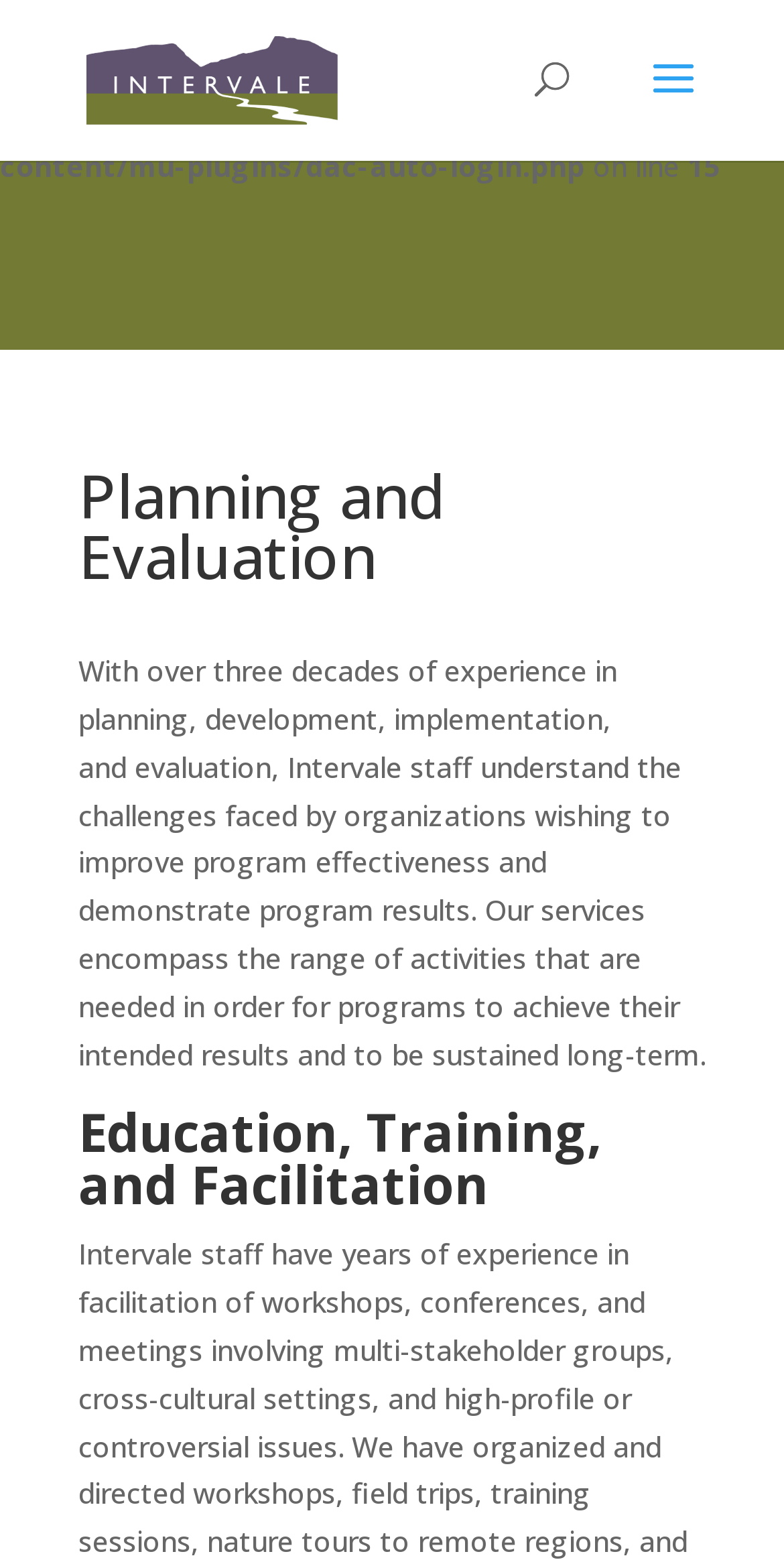Please reply to the following question using a single word or phrase: 
What is the range of activities provided by Intervale staff?

Planning to evaluation